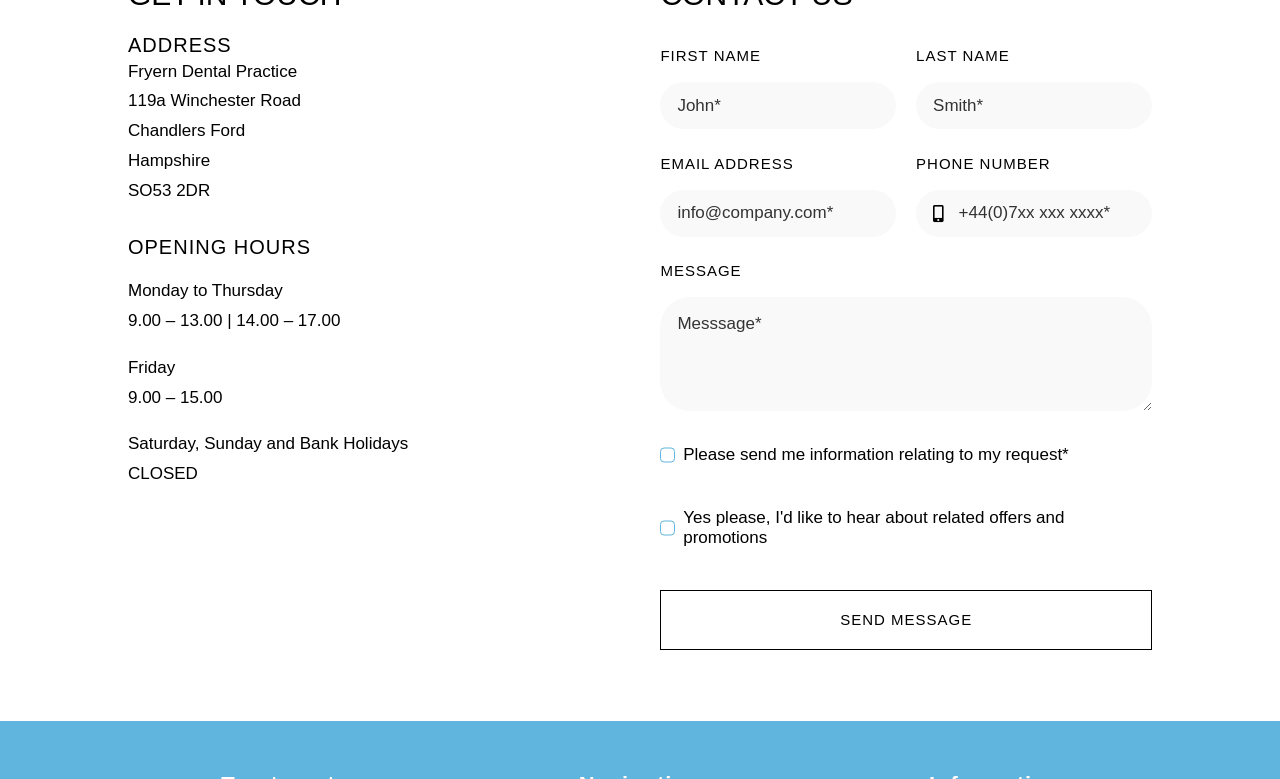Determine the bounding box coordinates for the region that must be clicked to execute the following instruction: "Enter phone number".

[0.716, 0.244, 0.9, 0.304]